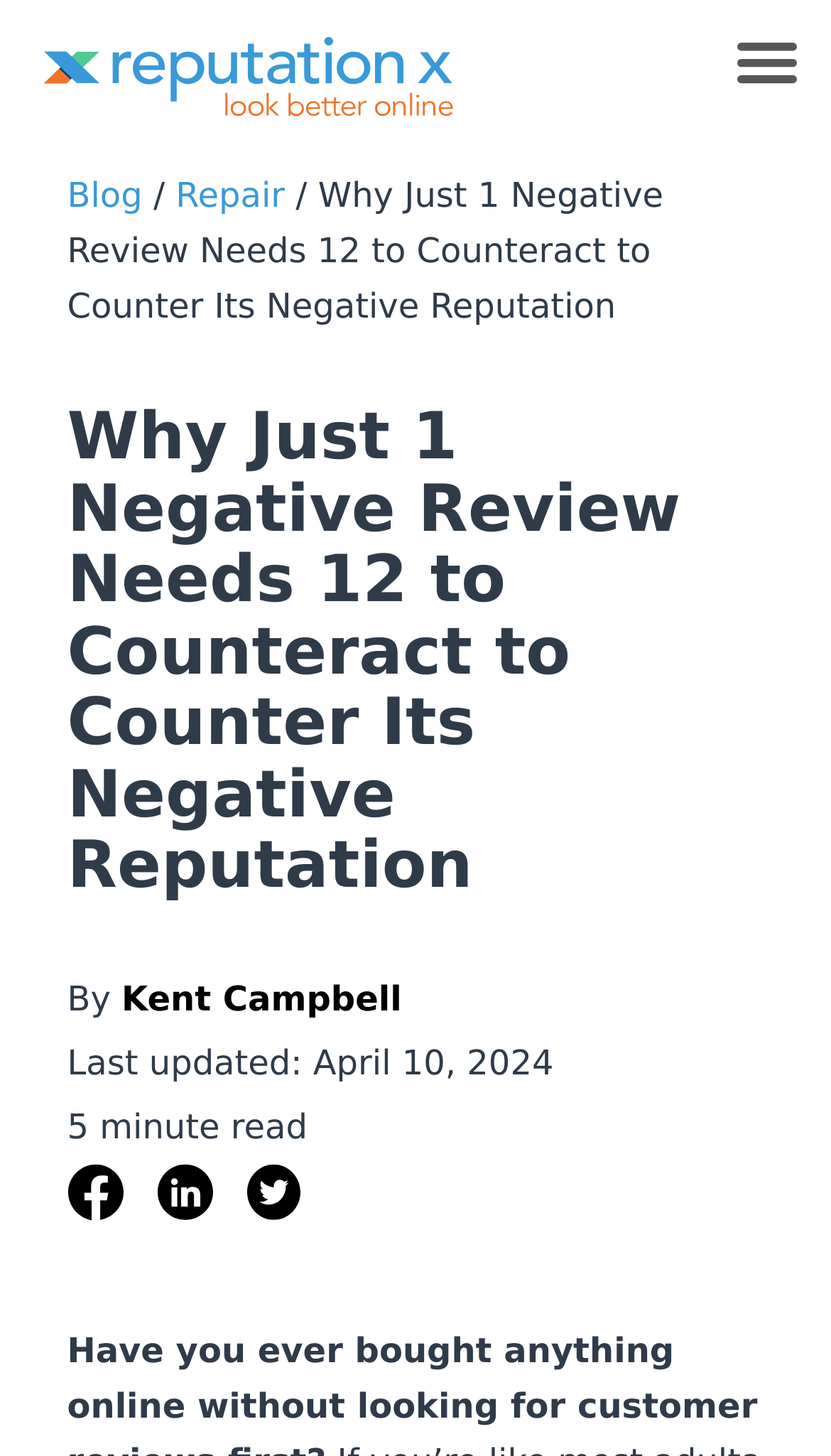Identify the bounding box of the UI element described as follows: "Repair". Provide the coordinates as four float numbers in the range of 0 to 1 [left, top, right, bottom].

[0.211, 0.12, 0.343, 0.148]